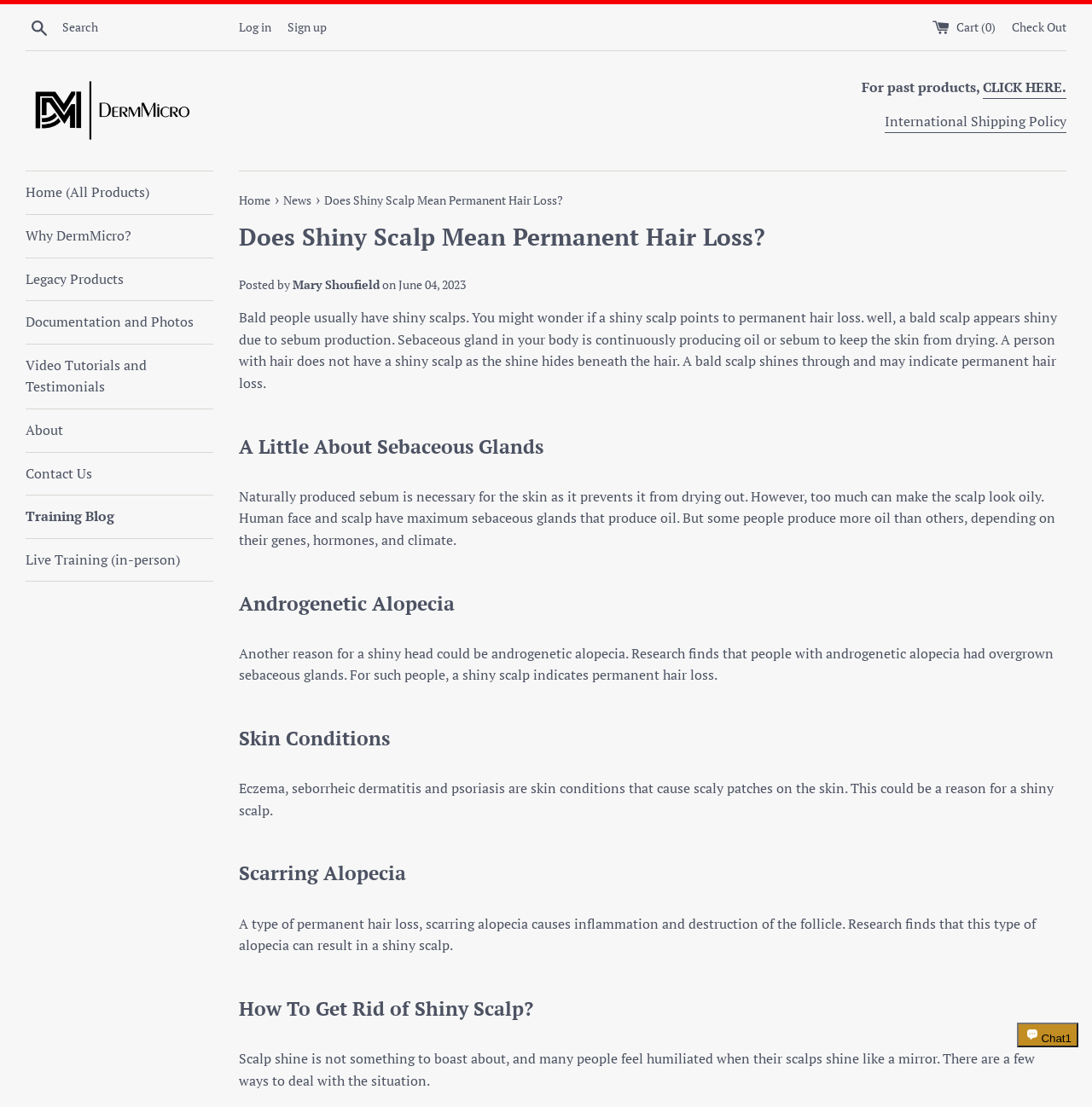Highlight the bounding box coordinates of the region I should click on to meet the following instruction: "Search for something".

None